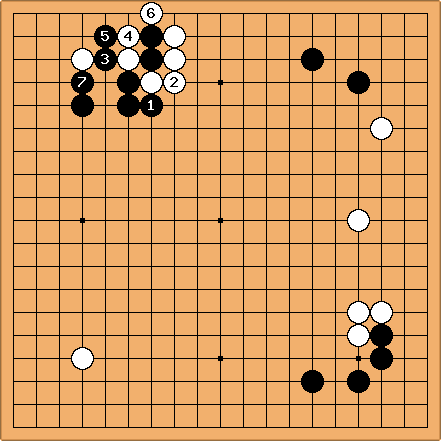How many moves are indicated on the board?
Observe the image and answer the question with a one-word or short phrase response.

6